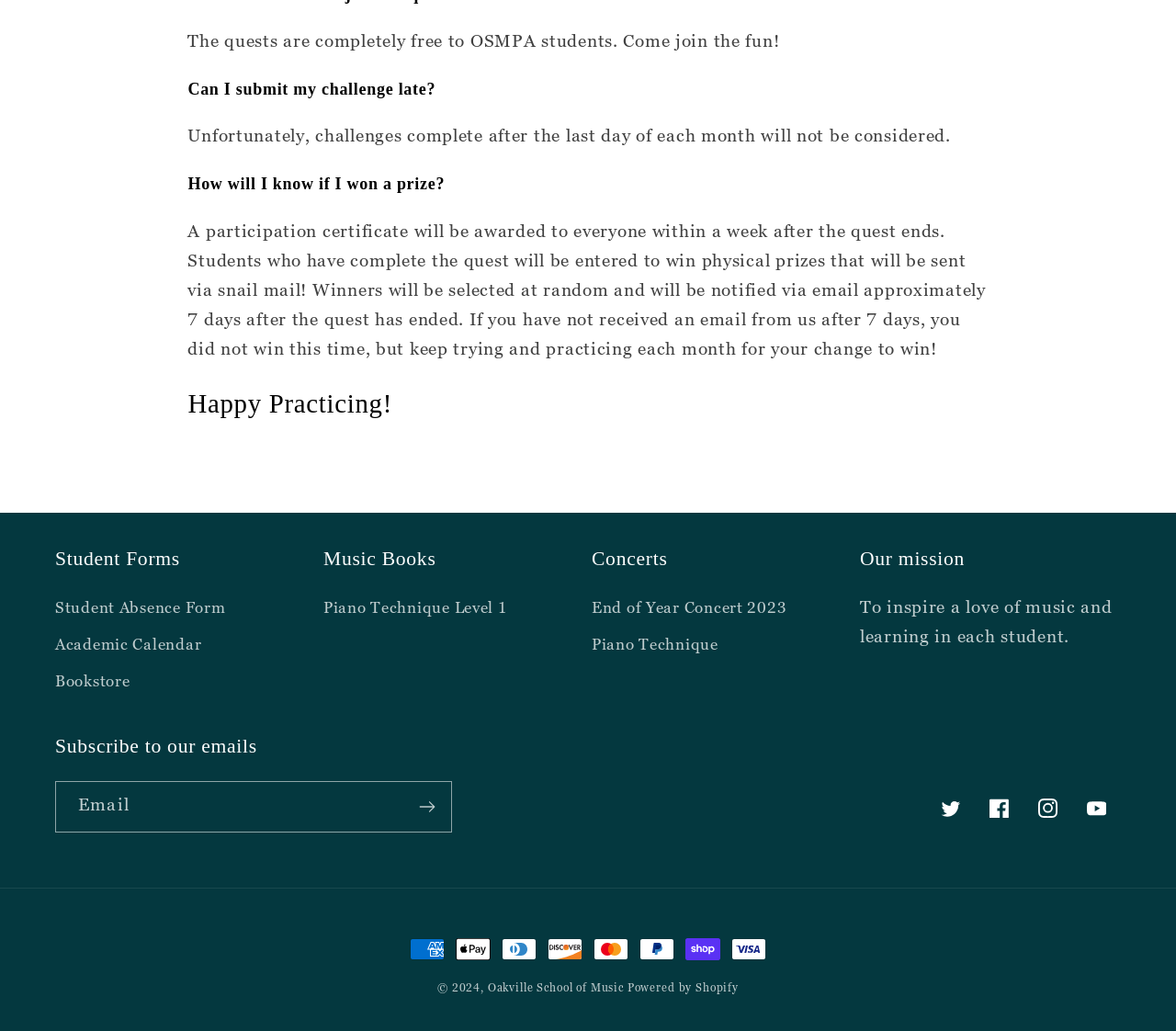Please specify the bounding box coordinates of the clickable region necessary for completing the following instruction: "Subscribe to our emails". The coordinates must consist of four float numbers between 0 and 1, i.e., [left, top, right, bottom].

[0.048, 0.758, 0.384, 0.807]